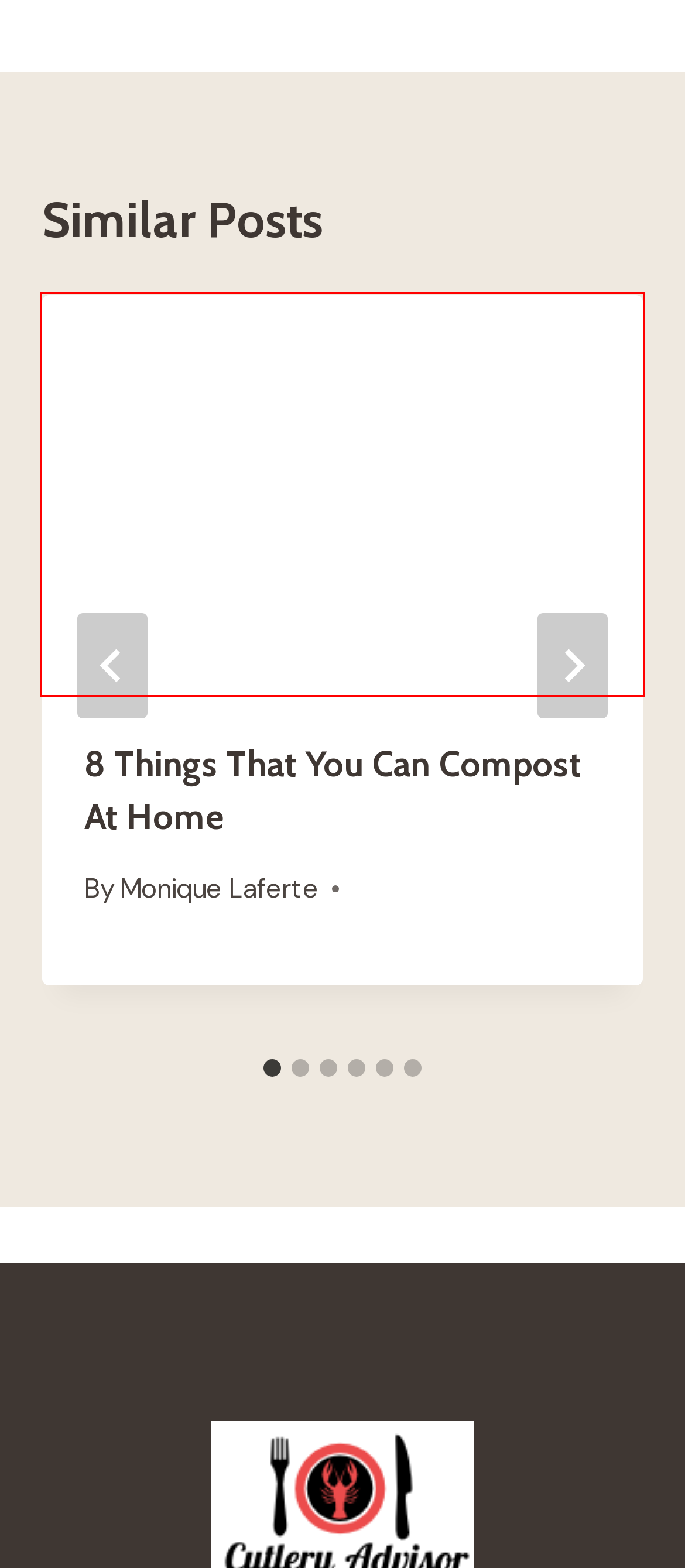Review the webpage screenshot provided, noting the red bounding box around a UI element. Choose the description that best matches the new webpage after clicking the element within the bounding box. The following are the options:
A. Blog Archives - Your Cutlery Advisor
B. Best seafood sable fish recipe - A Comprehensive Guide - Your Cutlery Advisor
C. Home - Your Cutlery Advisor
D. What Is A Utility Knife Used For - Utility Knife Definition 2022 - Your Cutlery Advisor
E. 8 Things That You Can Compost At Home - Your Cutlery Advisor
F. The Health Benefits of Freeze Dried Products - Your Cutlery Advisor
G. What's the Best Bowing Knife for 2022? - Some Common Questions - Your Cutlery Advisor
H. It's All About Black Cod Recipes - Some Interesting Things - Your Cutlery Advisor

E